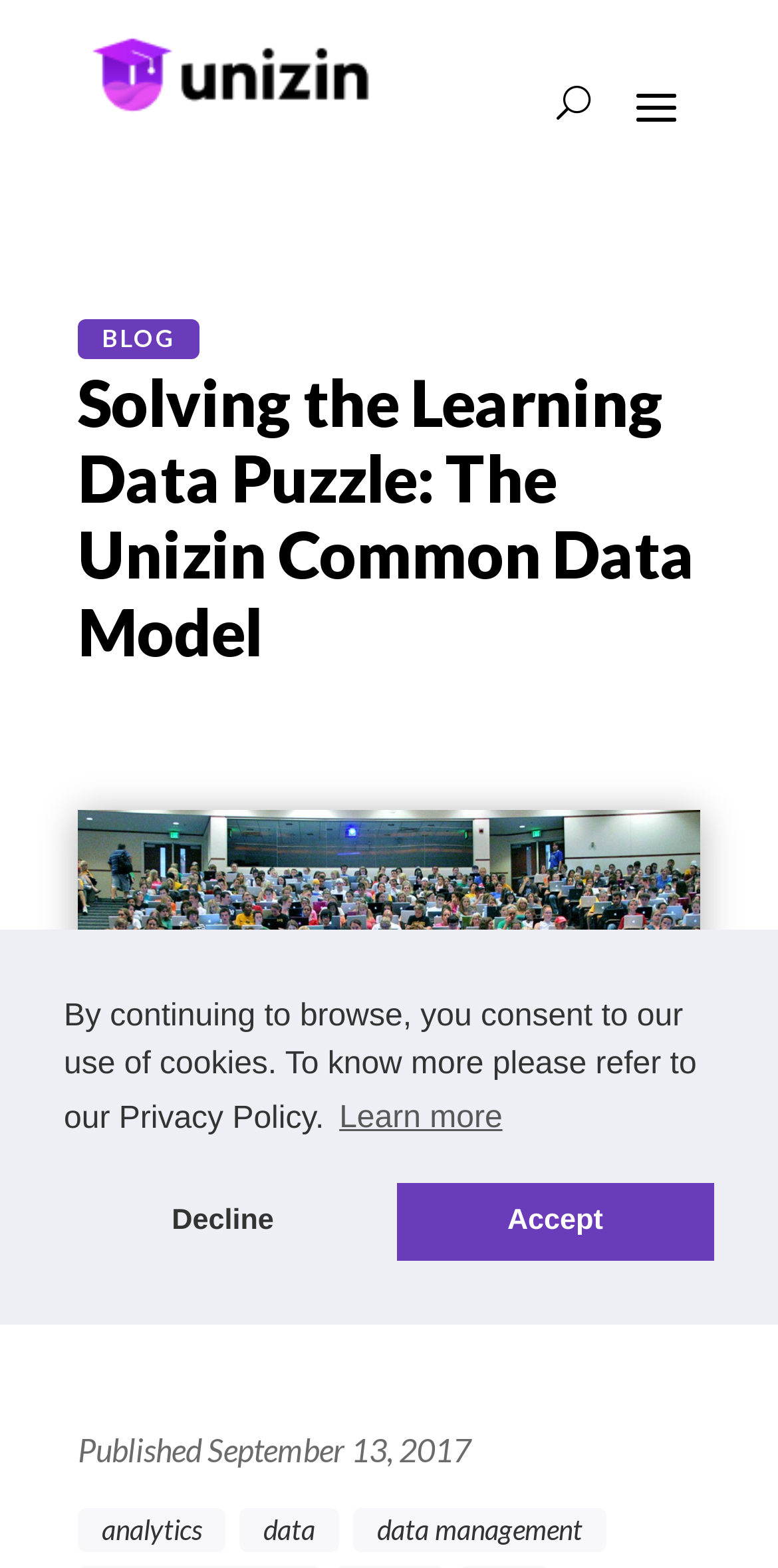Please identify the webpage's heading and generate its text content.

Solving the Learning Data Puzzle: The Unizin Common Data Model